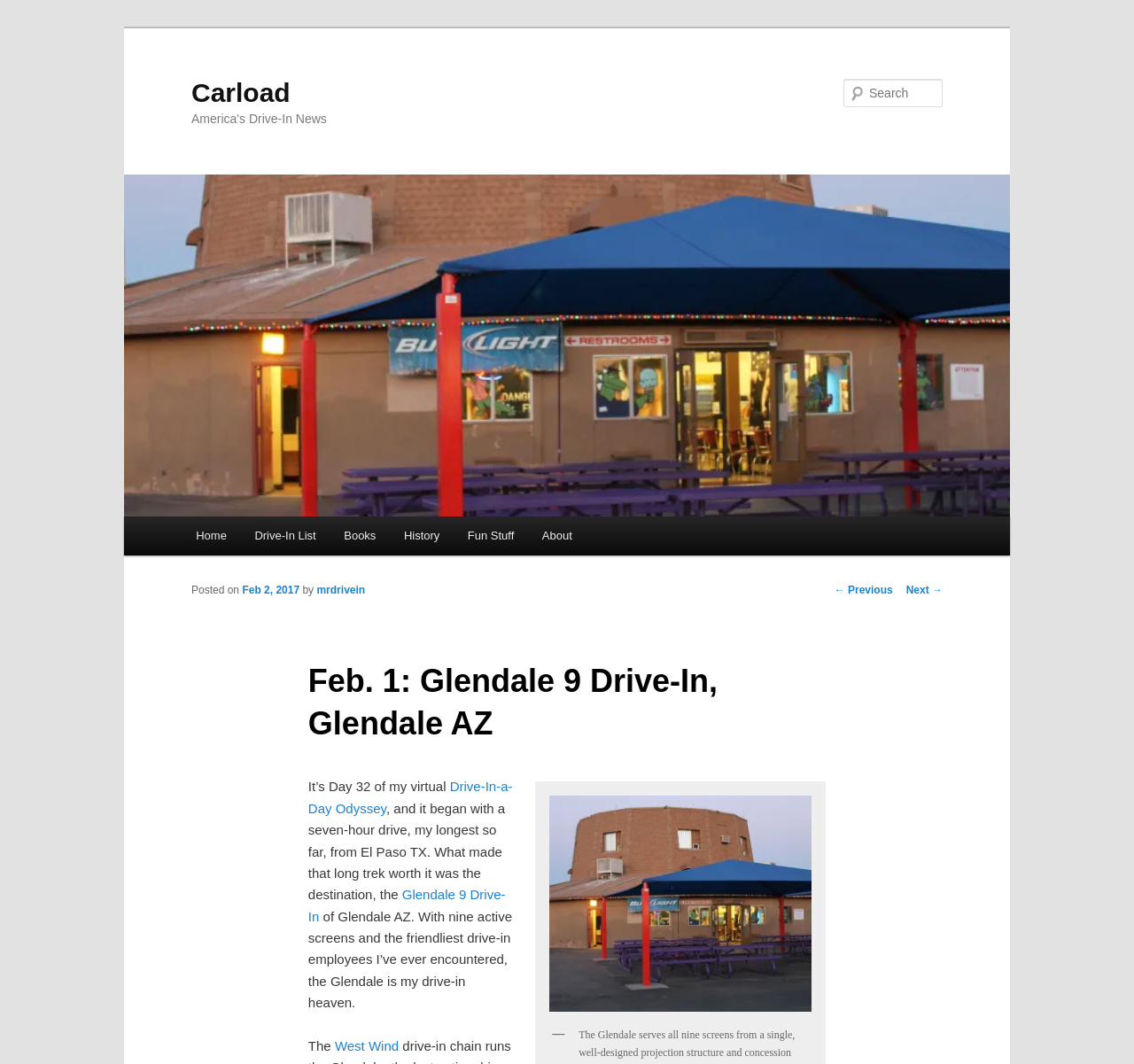Please determine the bounding box coordinates for the UI element described as: "Back to top".

None